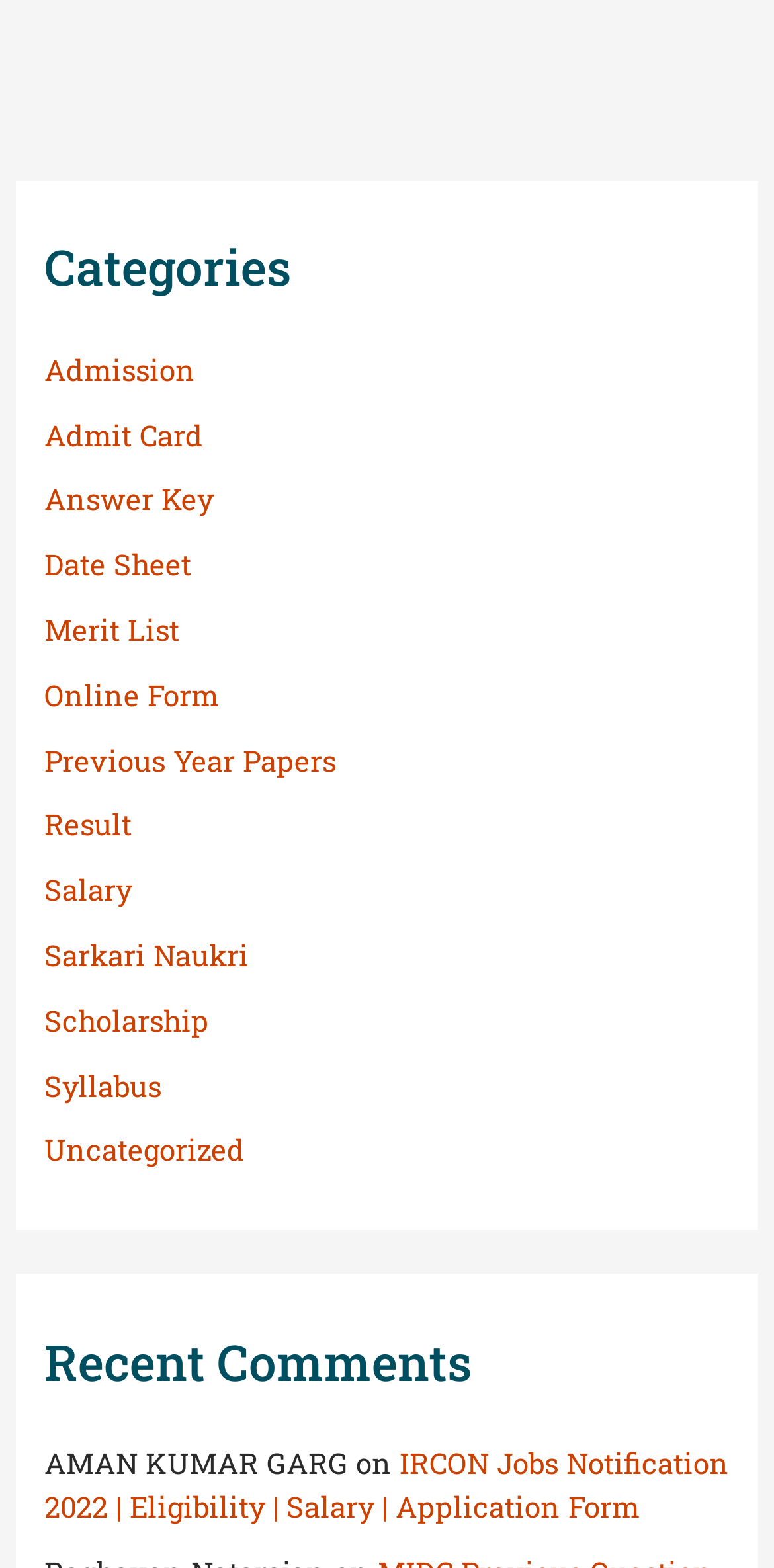Analyze the image and deliver a detailed answer to the question: What is the name of the person who made a recent comment?

The name of the person who made a recent comment is 'AMAN KUMAR GARG' which can be found in the 'Recent Comments' section.